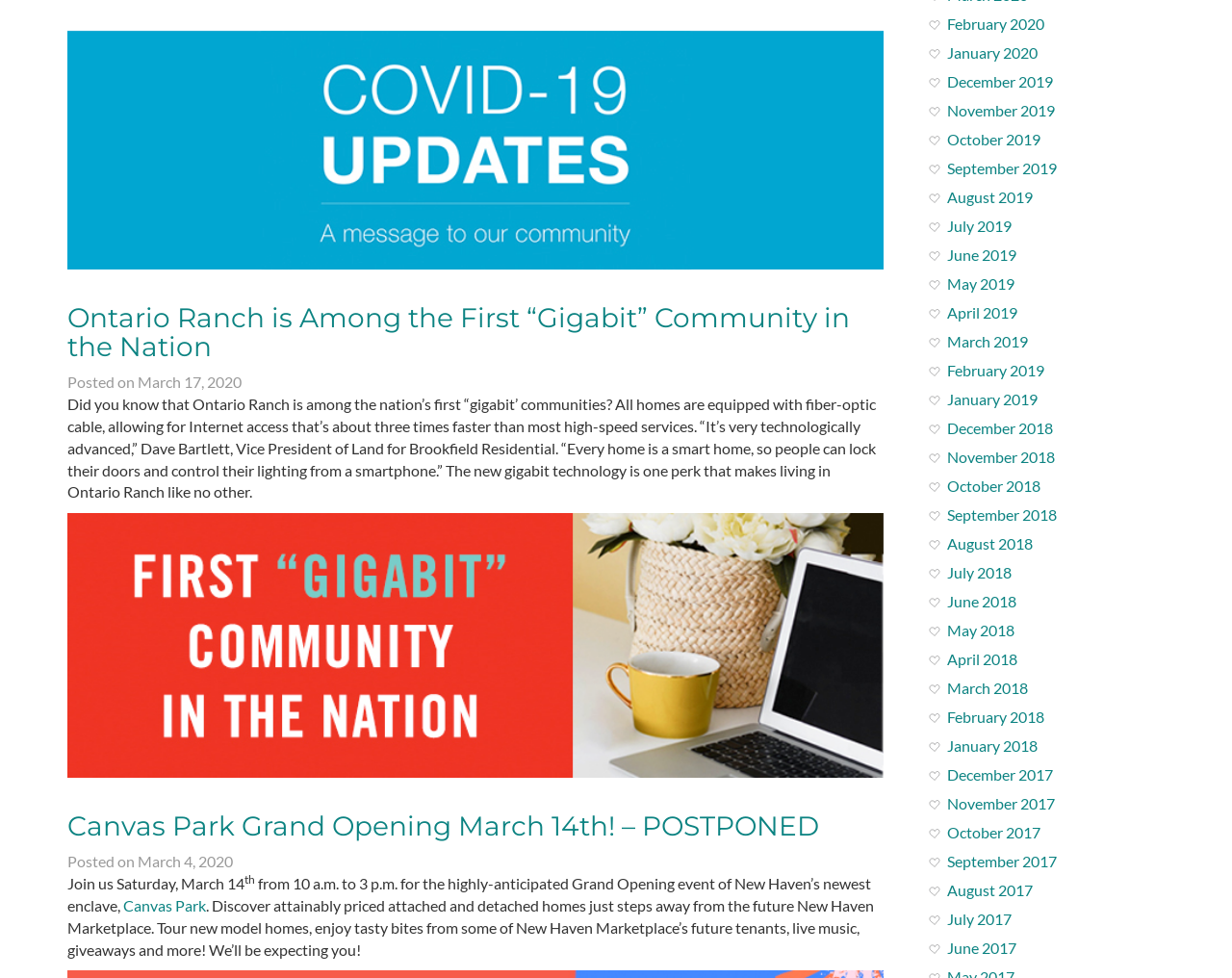What is the name of the community mentioned in the first article?
Please use the image to provide a one-word or short phrase answer.

Ontario Ranch